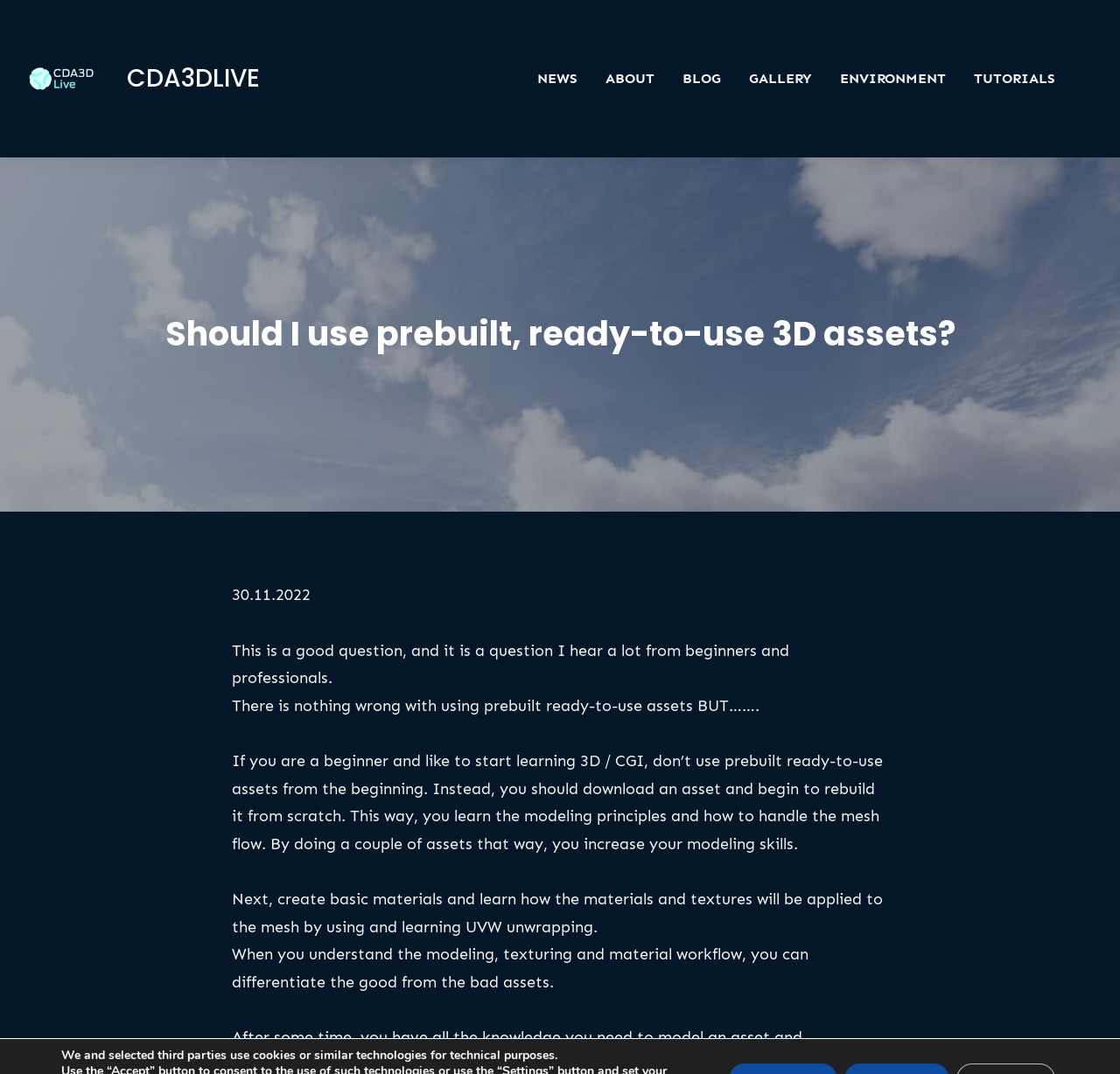Please determine the bounding box coordinates of the element to click in order to execute the following instruction: "Go to the NEWS page". The coordinates should be four float numbers between 0 and 1, specified as [left, top, right, bottom].

[0.48, 0.062, 0.516, 0.085]